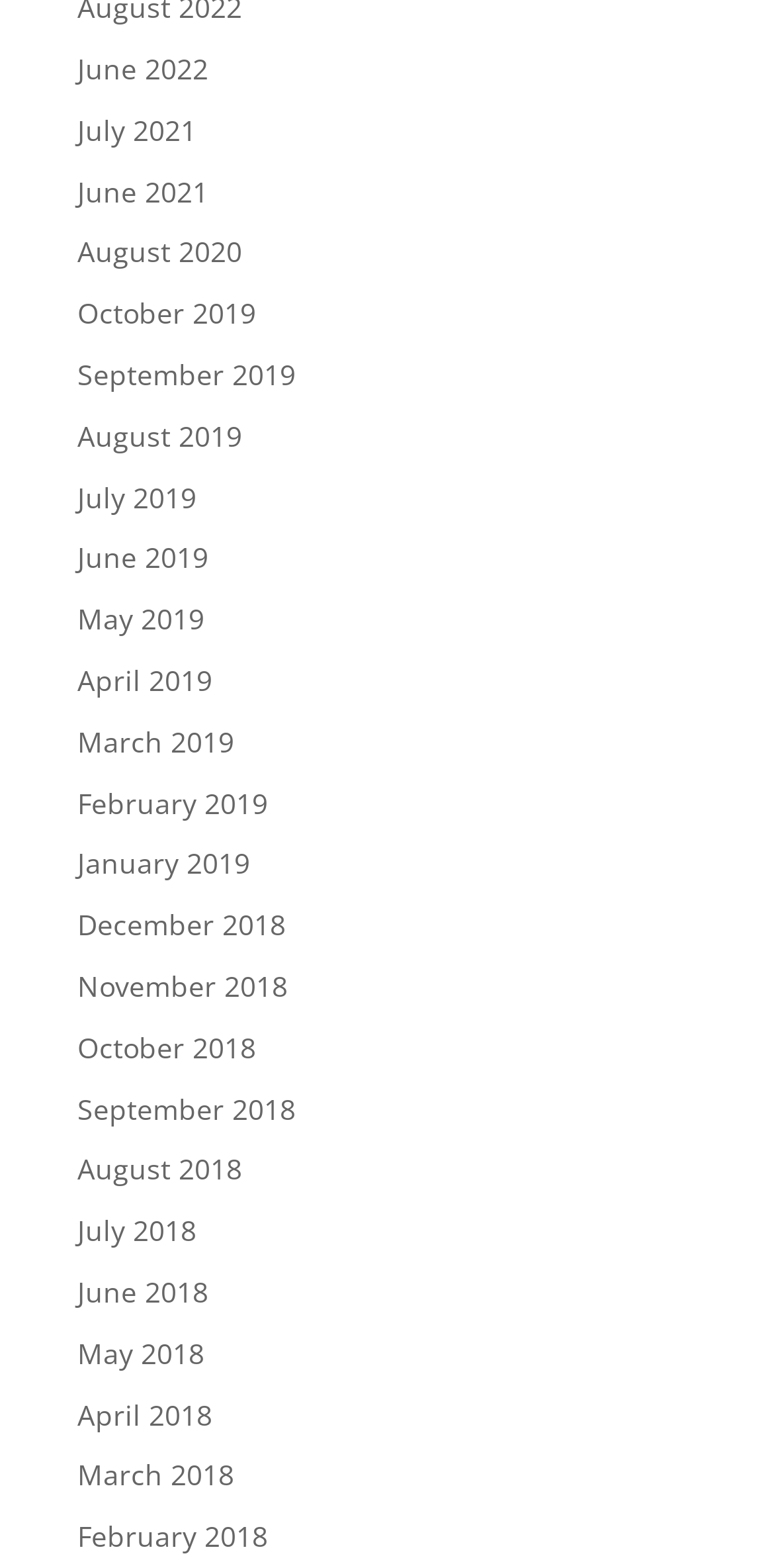Provide the bounding box coordinates for the UI element described in this sentence: "January 2019". The coordinates should be four float values between 0 and 1, i.e., [left, top, right, bottom].

[0.1, 0.539, 0.323, 0.563]